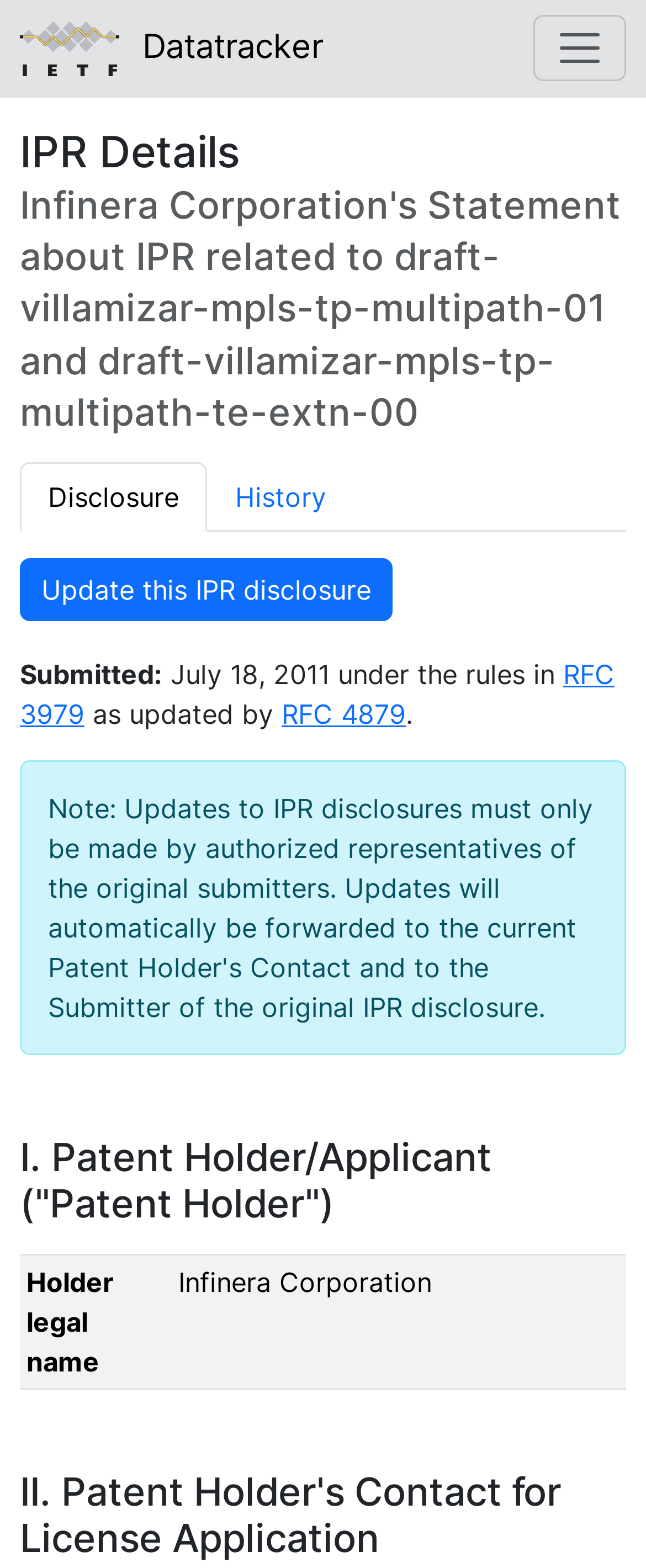What is the date of submission?
Deliver a detailed and extensive answer to the question.

I found the answer by looking at the static text that says 'Submitted:' and finding the adjacent static text that contains the date.